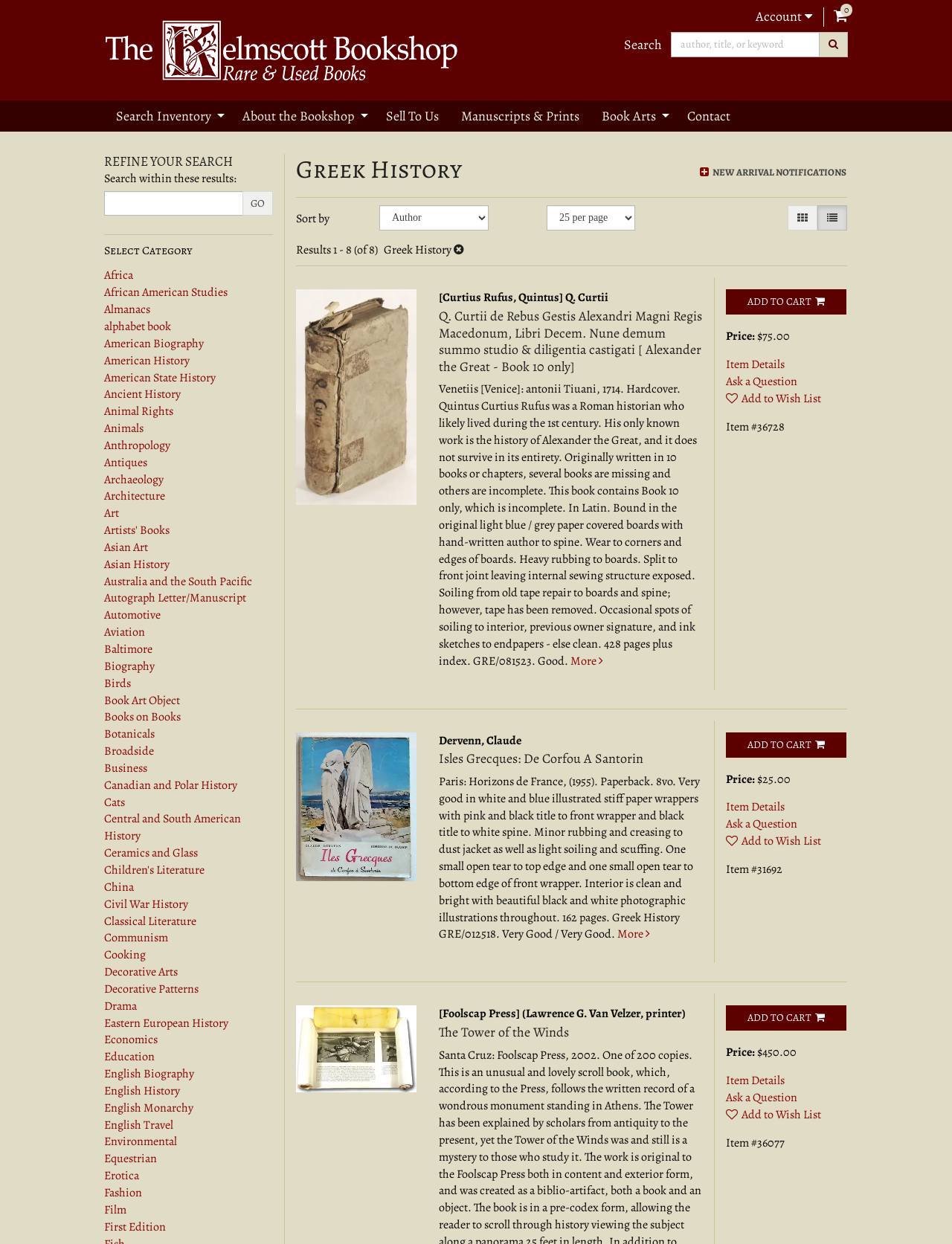How many items are currently in the cart?
Using the image as a reference, give an elaborate response to the question.

The number of items in the cart can be found by looking at the link '0 items in Cart' located at the top right corner of the webpage. This link indicates that there are currently no items in the cart.